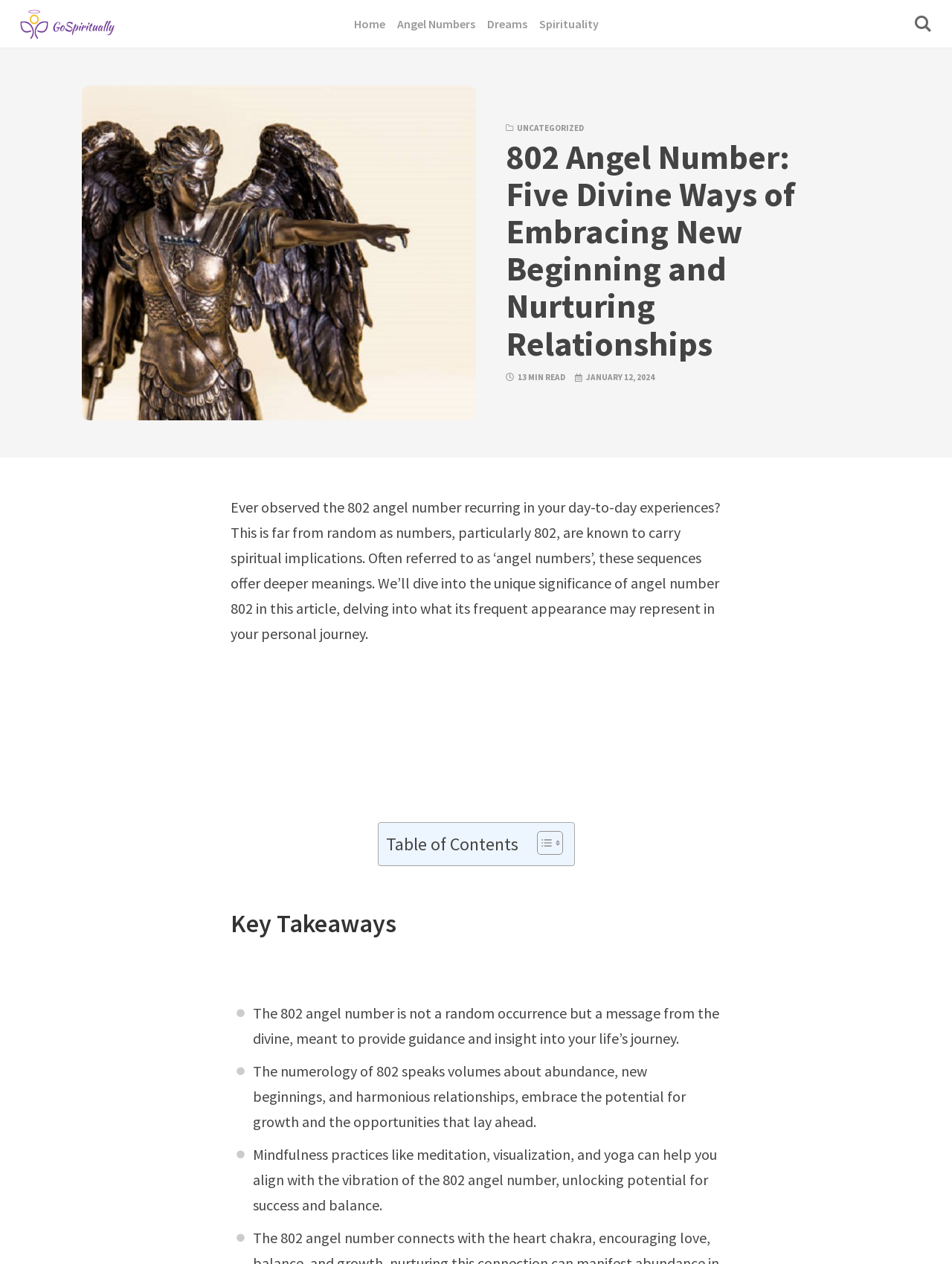Given the element description: "Dreams", predict the bounding box coordinates of this UI element. The coordinates must be four float numbers between 0 and 1, given as [left, top, right, bottom].

[0.511, 0.0, 0.554, 0.038]